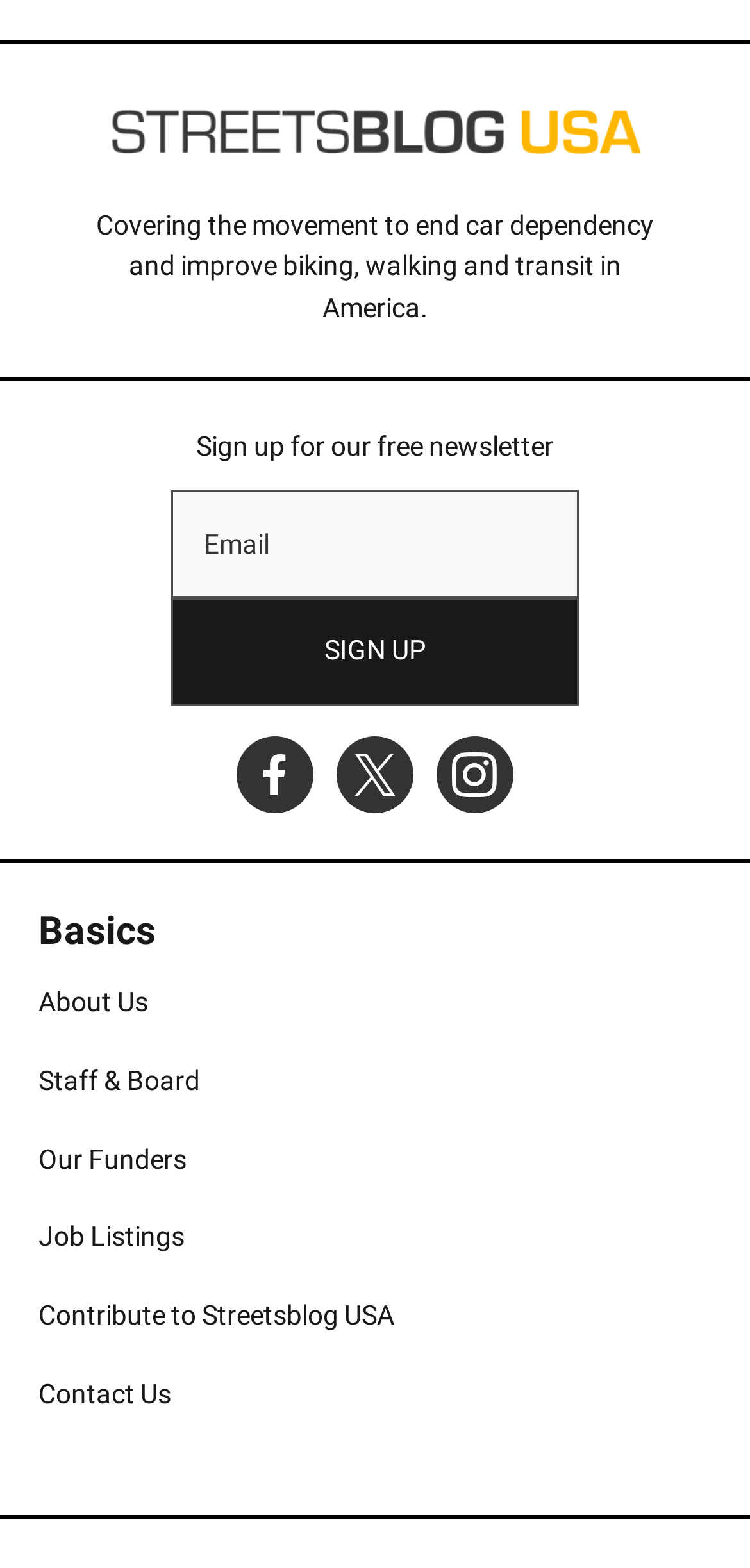How many navigation links are under 'Basics'?
Please ensure your answer is as detailed and informative as possible.

Under the navigation section 'Basics', there are six links available, which are 'About Us', 'Staff & Board', 'Our Funders', 'Job Listings', 'Contribute to Streetsblog USA', and 'Contact Us'.